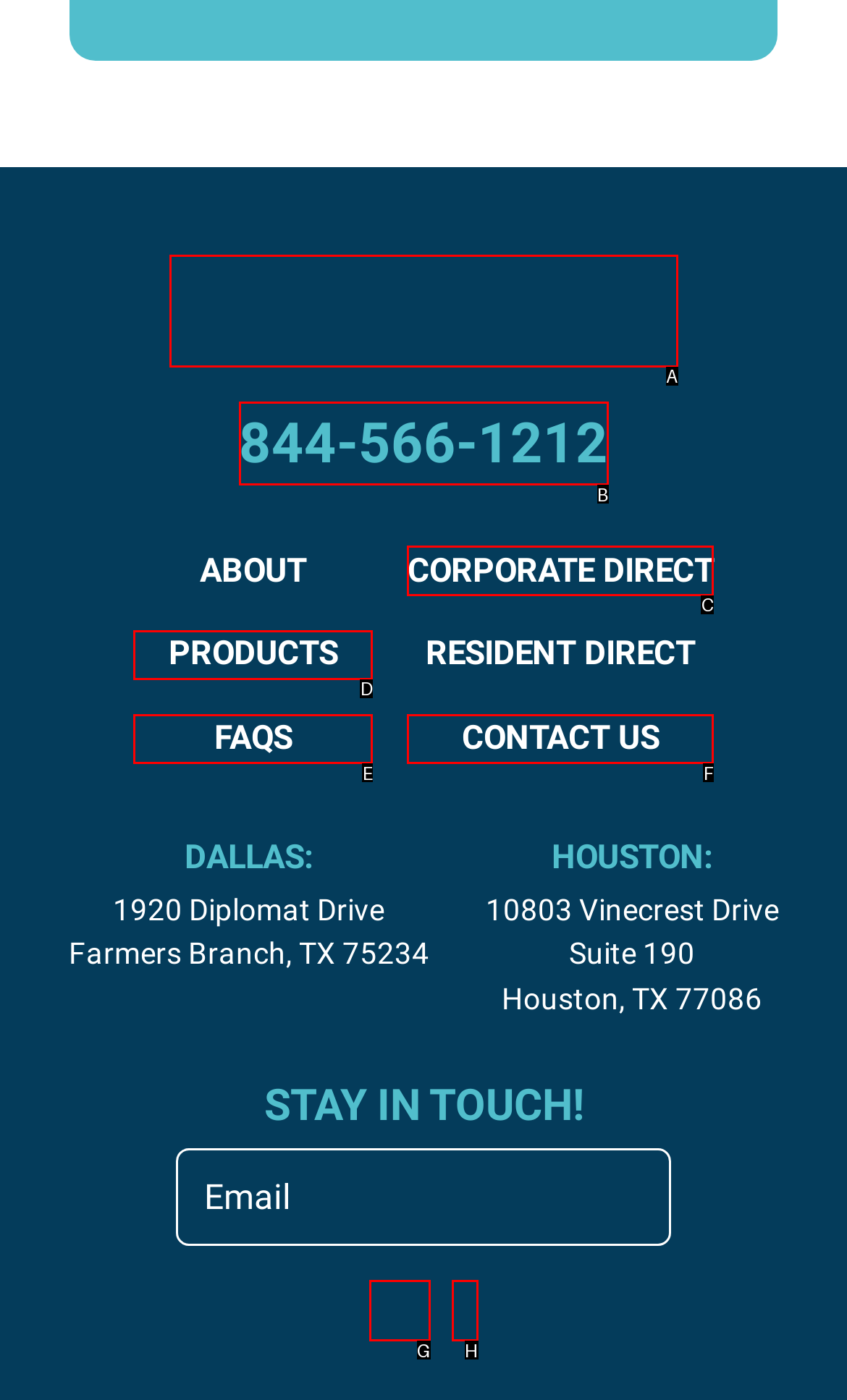Pinpoint the HTML element that fits the description: alt="Facebook"
Answer by providing the letter of the correct option.

H